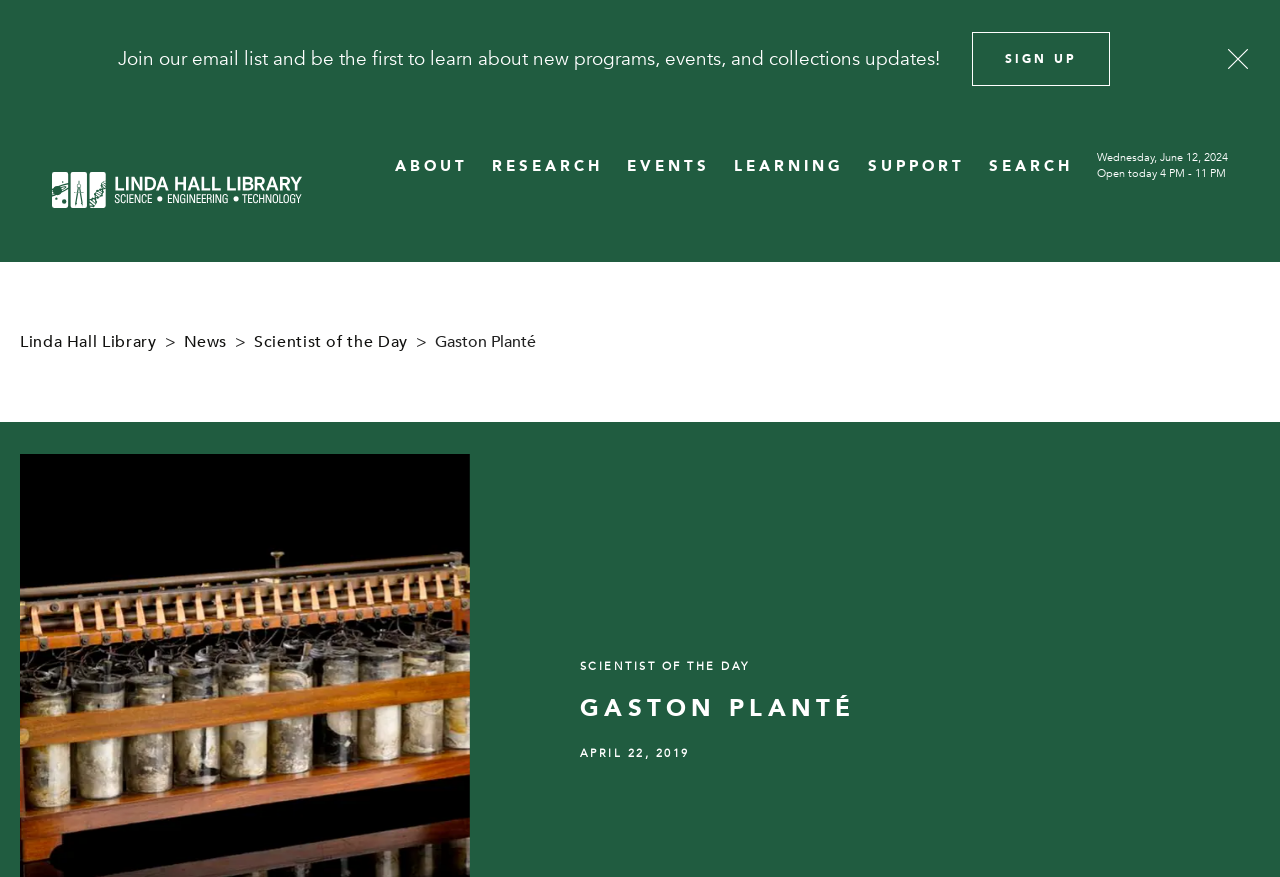Give a succinct answer to this question in a single word or phrase: 
What is the date of birth of Gaston Planté?

Apr. 22, 1834